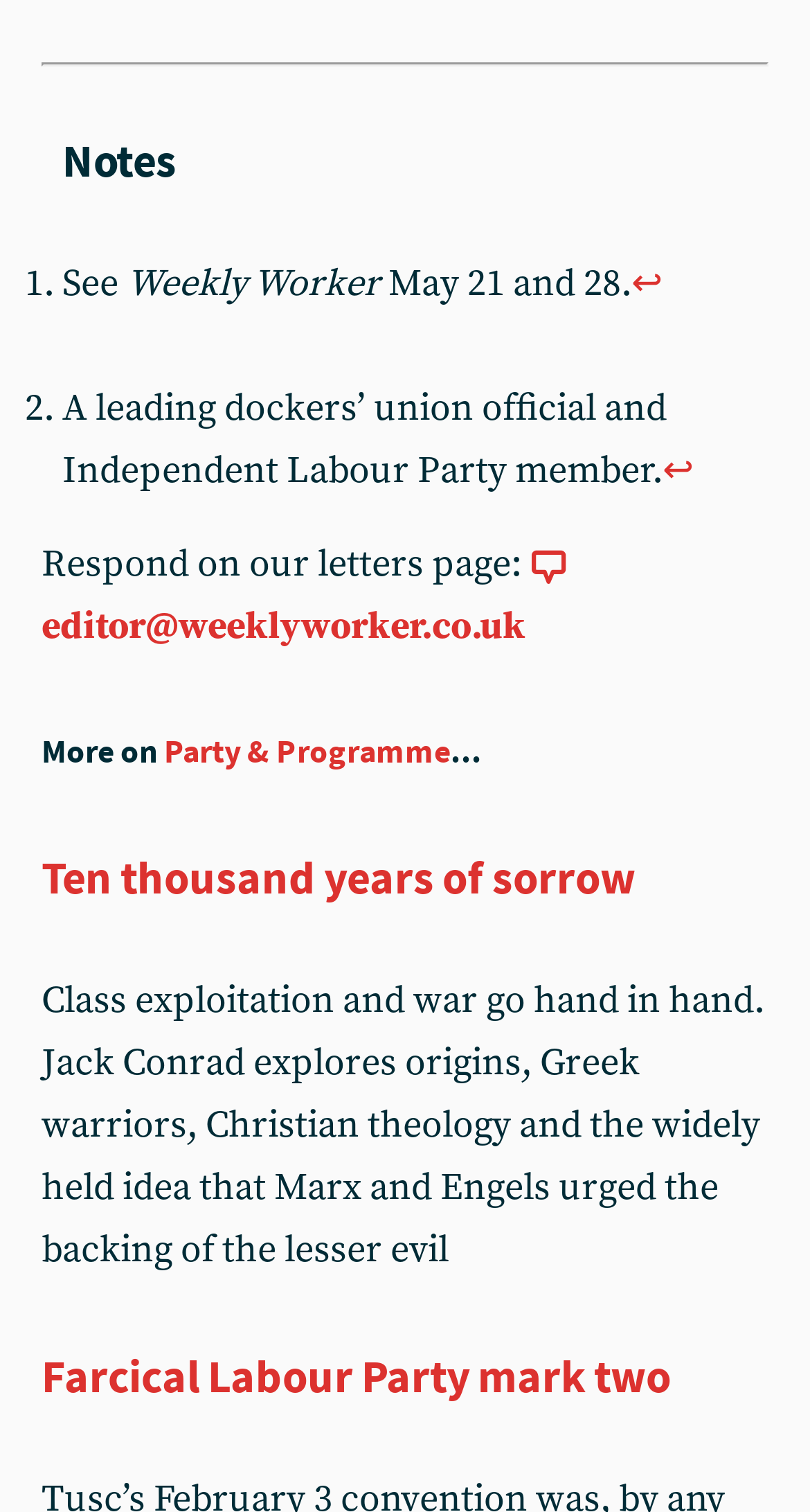What is the topic of the article 'Ten thousand years of sorrow'?
Could you answer the question in a detailed manner, providing as much information as possible?

I inferred this answer by reading the static text associated with the heading 'Ten thousand years of sorrow', which describes the content of the article as 'Class exploitation and war go hand in hand...'.